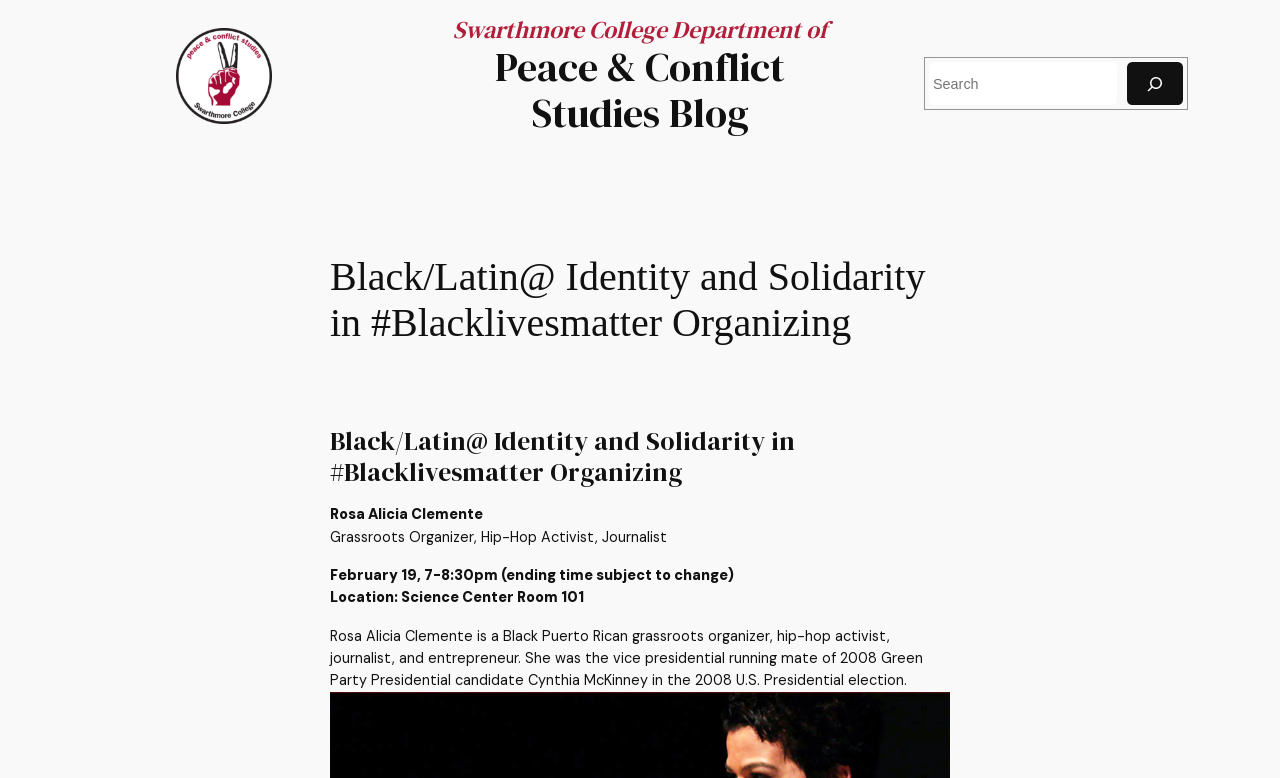What is the date and time of the event?
Examine the image and provide an in-depth answer to the question.

I found the answer by examining the webpage content, specifically the section that mentions 'February 19, 7-8:30pm (ending time subject to change)'. This section clearly states the date and time of the event, which is why I concluded that the date and time are February 19, 7-8:30pm.